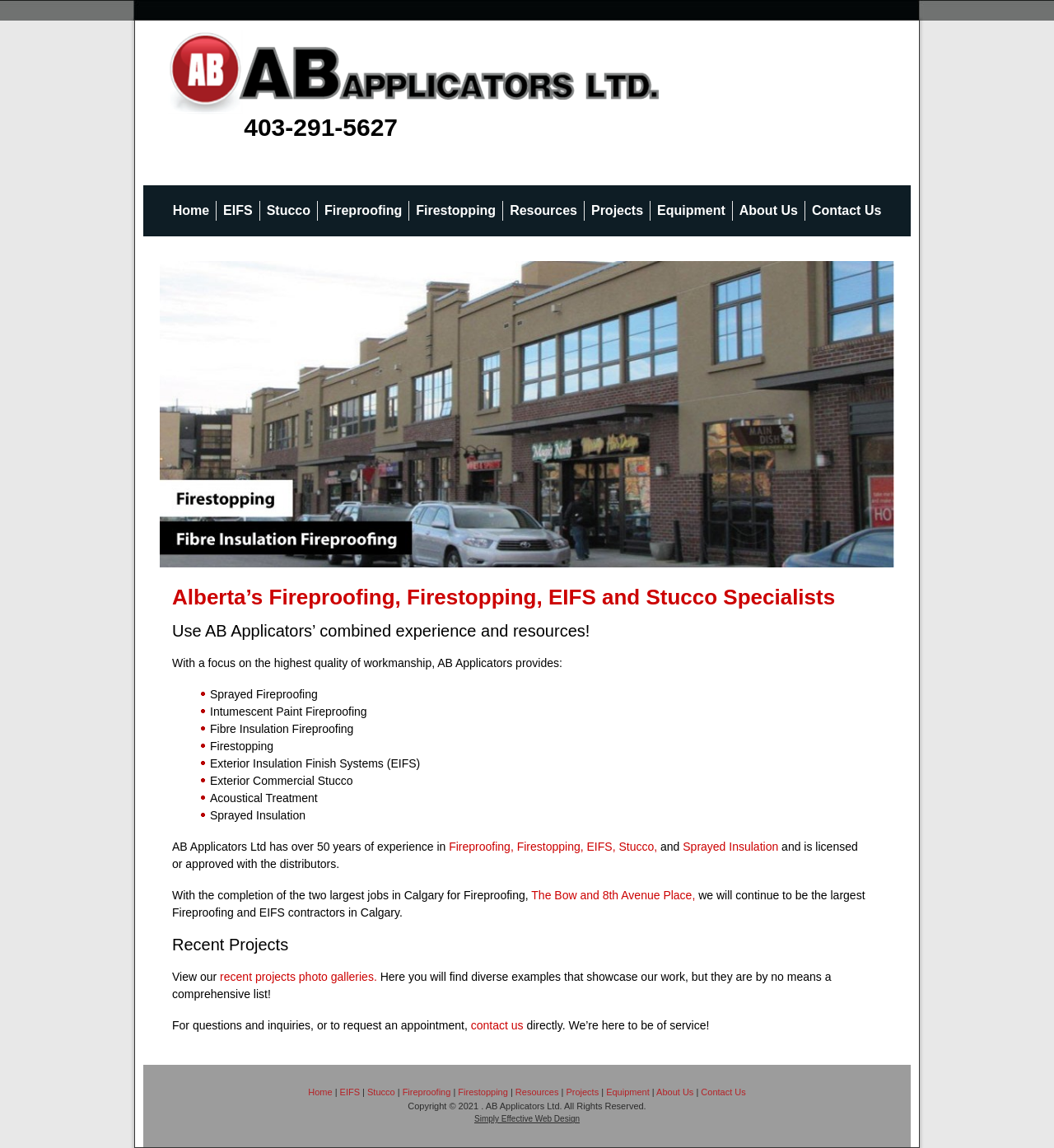Refer to the image and answer the question with as much detail as possible: What is the phone number of AB Applicators?

I found the phone number by looking at the top section of the webpage, where the contact information is usually displayed. The phone number is written in a static text element with the content '403-291-5627'.